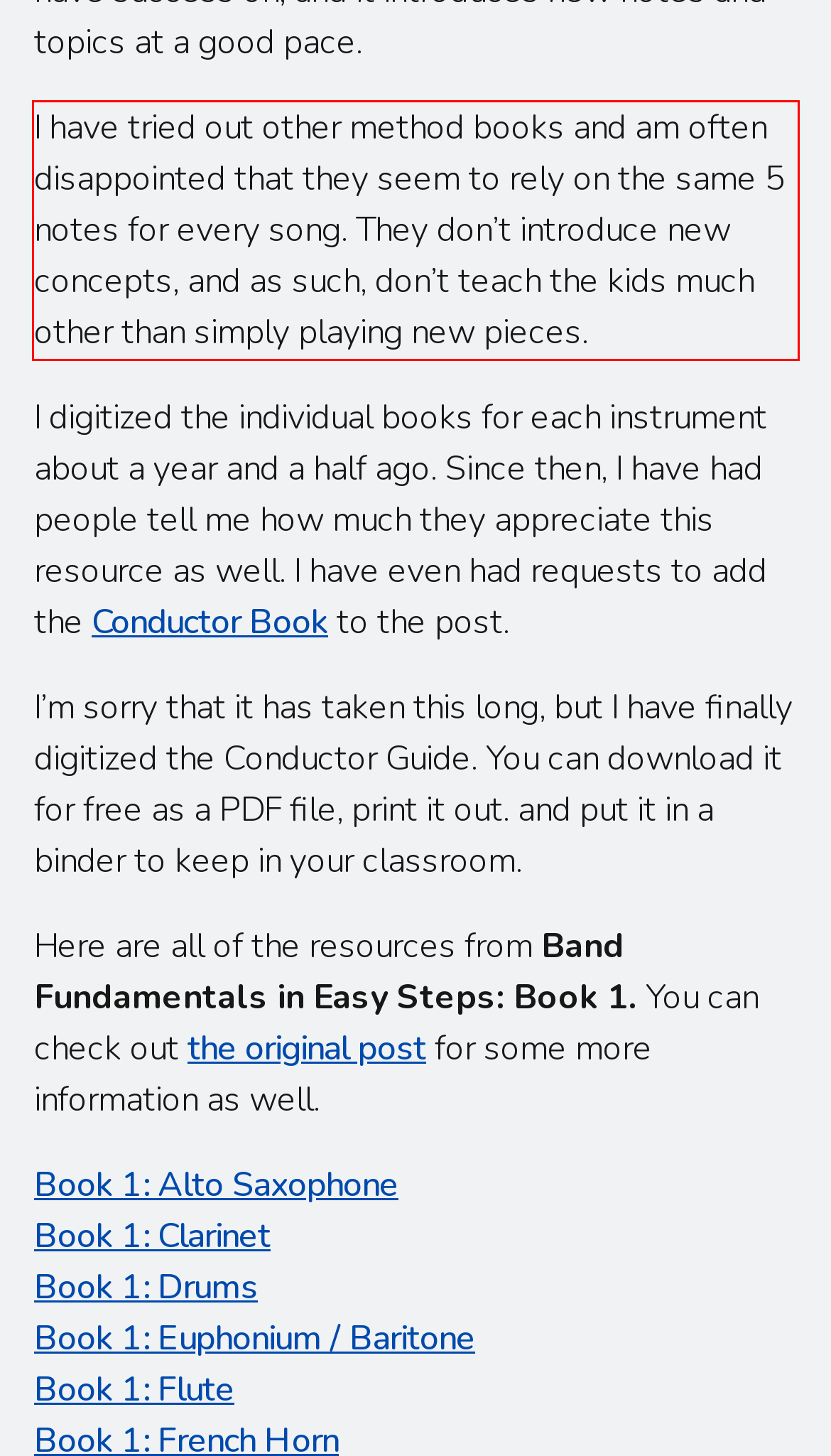From the given screenshot of a webpage, identify the red bounding box and extract the text content within it.

I have tried out other method books and am often disappointed that they seem to rely on the same 5 notes for every song. They don’t introduce new concepts, and as such, don’t teach the kids much other than simply playing new pieces.